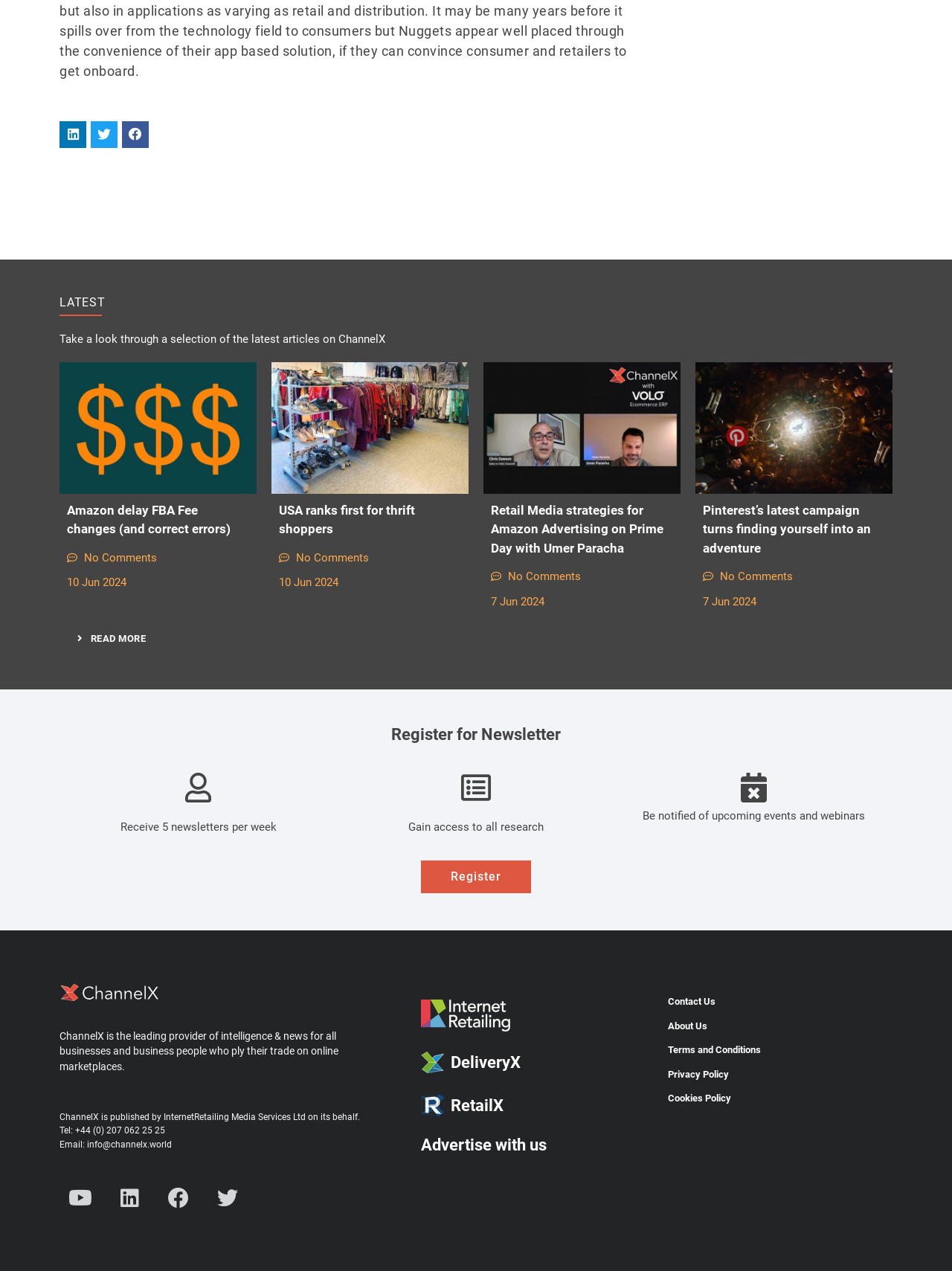Determine the bounding box coordinates of the clickable region to carry out the instruction: "Share on LinkedIn".

[0.062, 0.095, 0.091, 0.116]